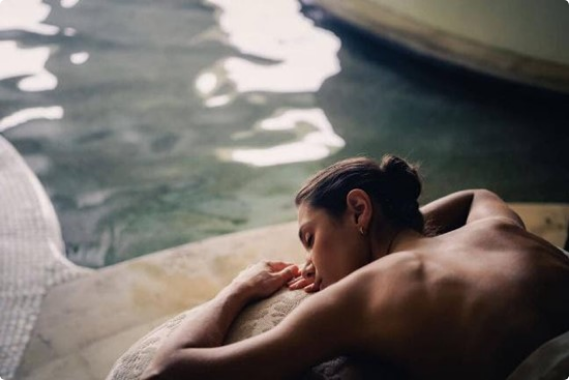Describe all the elements visible in the image meticulously.

This serene image captures a moment of relaxation at the Waldorf Astoria Spa in Los Cabos. A woman reclines comfortably, resting on a plush cushion, with her back to the viewer. The tranquil setting features softly rippling waters nearby, reflecting the gentle light, which enhances the calm atmosphere. Set in a space designed for ultimate rejuvenation, this scene exemplifies the luxurious wellness experiences available at Waldorf Astoria Los Cabos Pedregal, known for its integration of traditional Mexican healing practices.